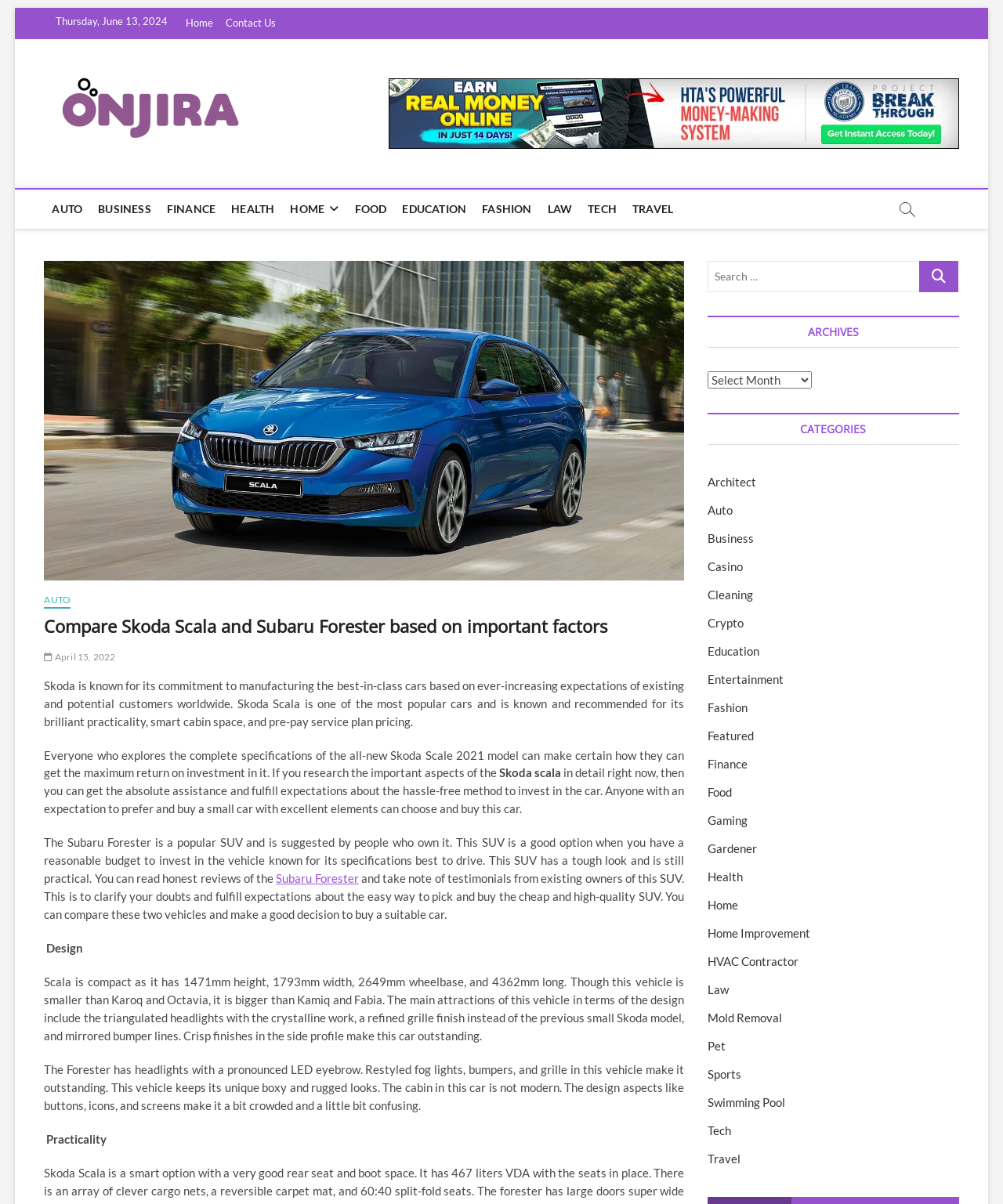What is the name of the blog?
Using the image, answer in one word or phrase.

Onjira